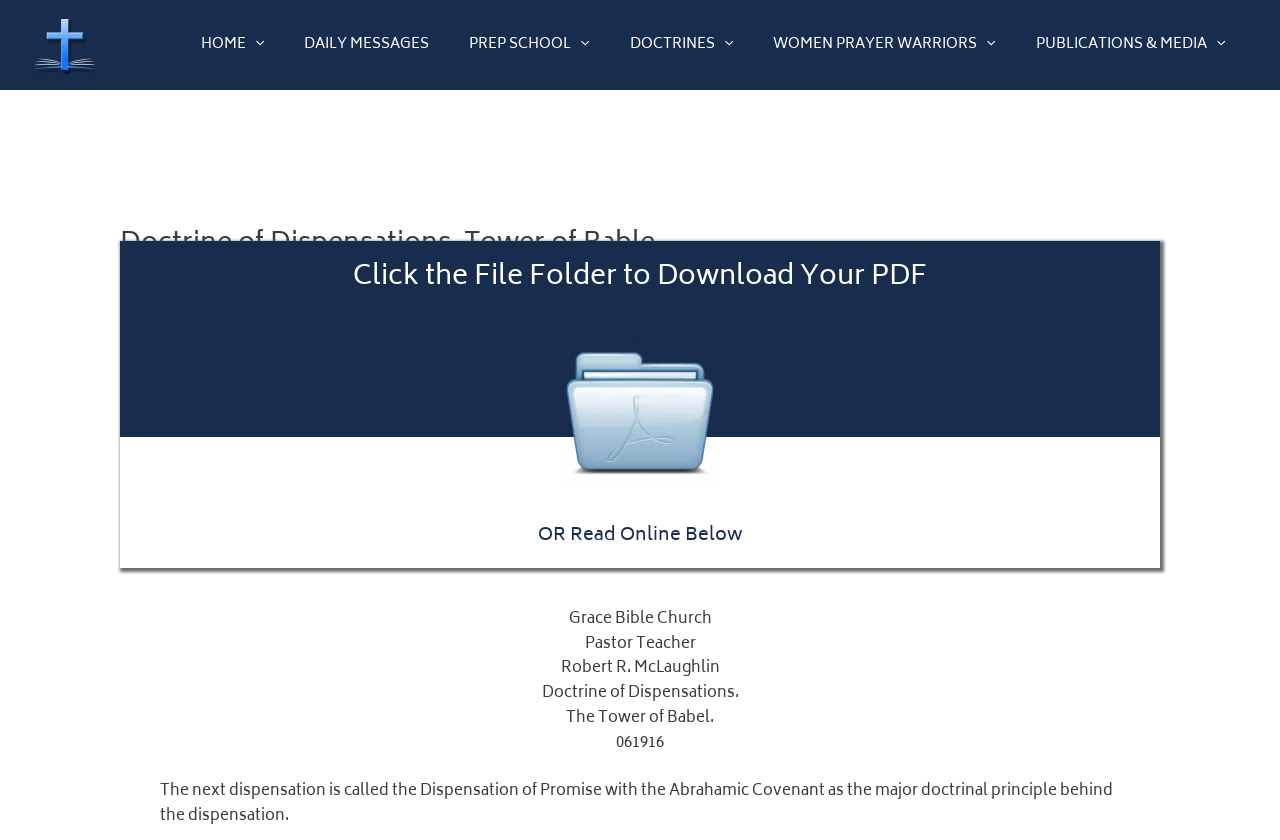What is the date mentioned on the webpage?
Answer the question with just one word or phrase using the image.

061916